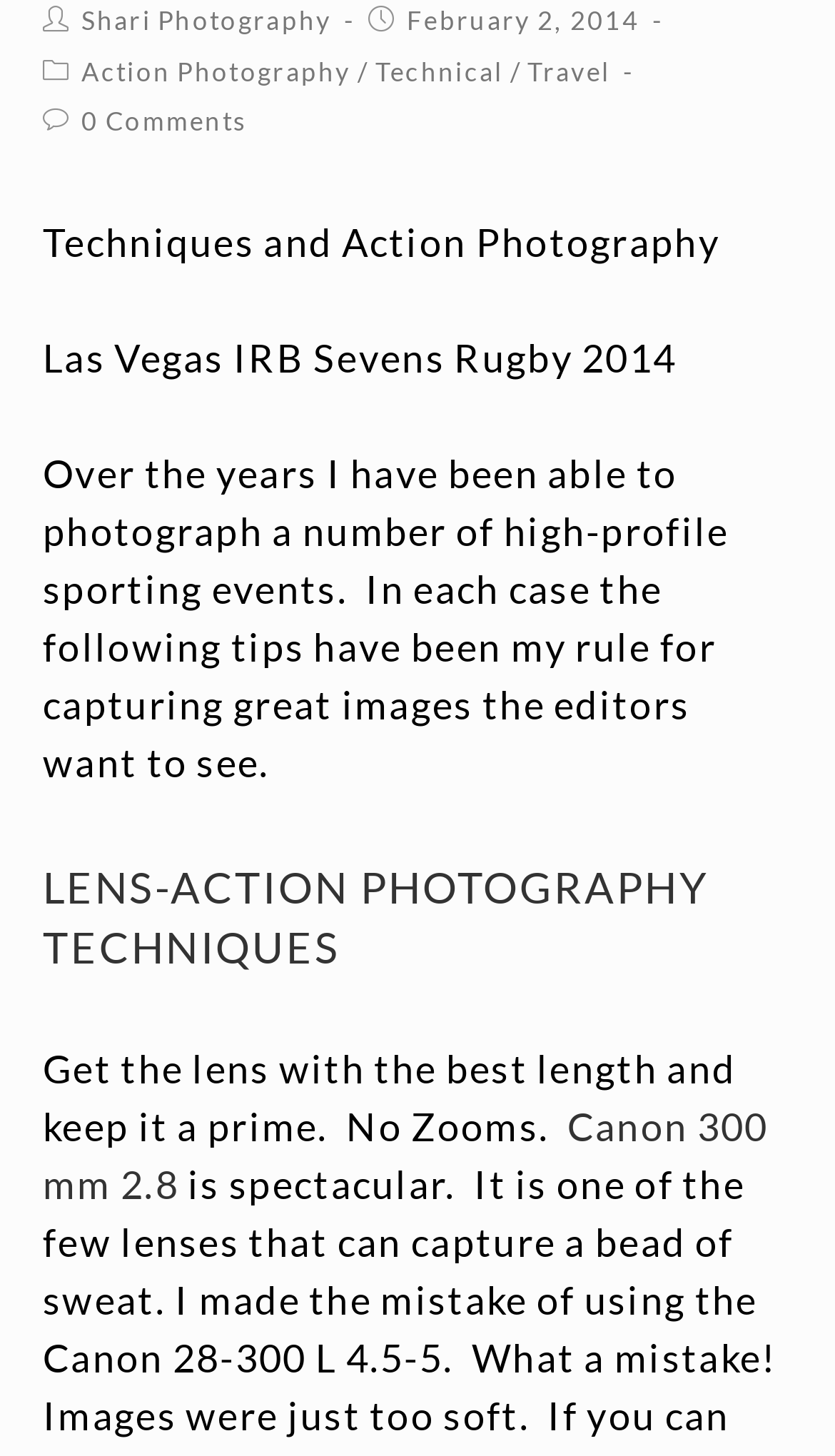What type of photography is the article about?
Based on the image, answer the question with a single word or brief phrase.

Action Photography